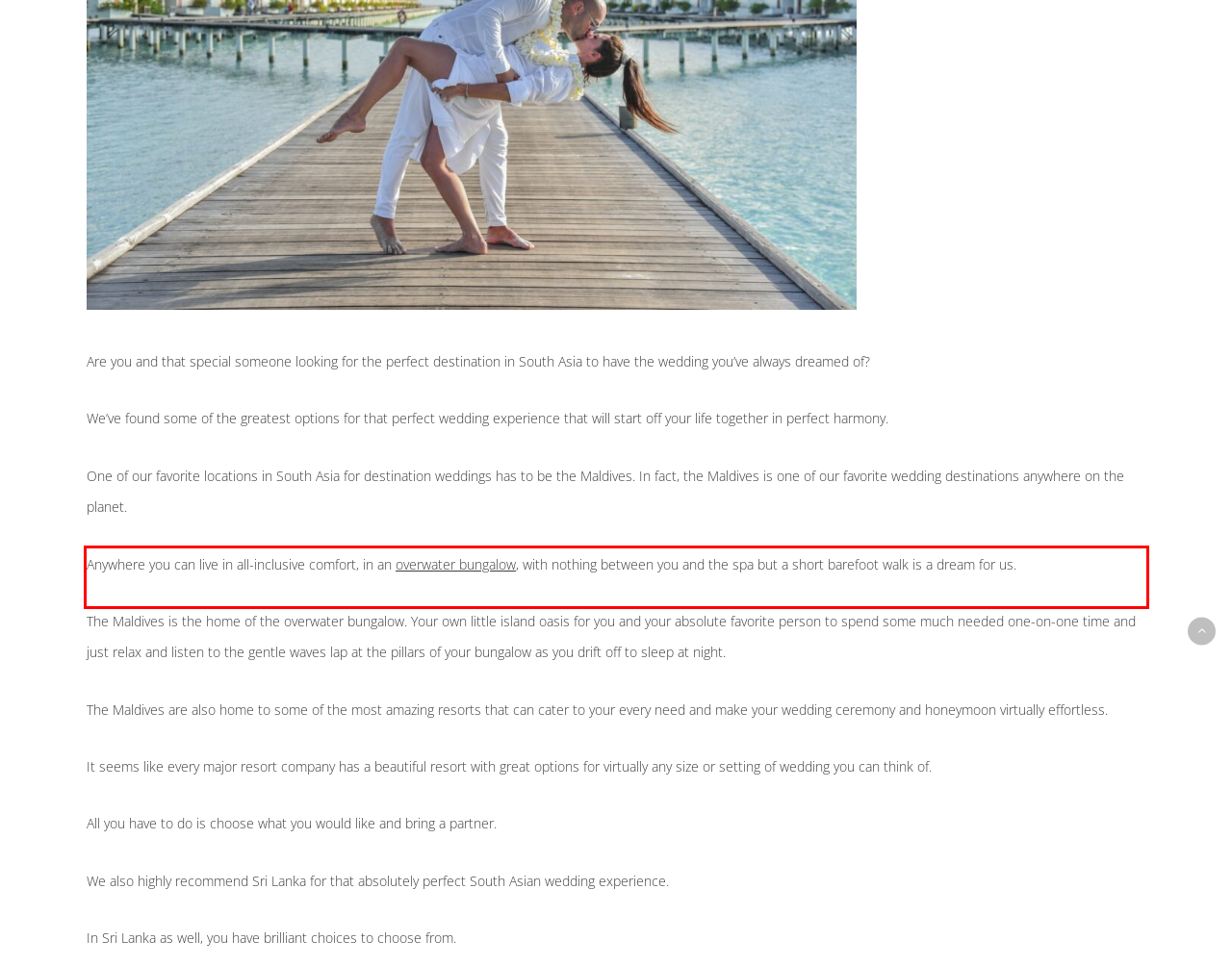You are provided with a webpage screenshot that includes a red rectangle bounding box. Extract the text content from within the bounding box using OCR.

Anywhere you can live in all-inclusive comfort, in an overwater bungalow, with nothing between you and the spa but a short barefoot walk is a dream for us.